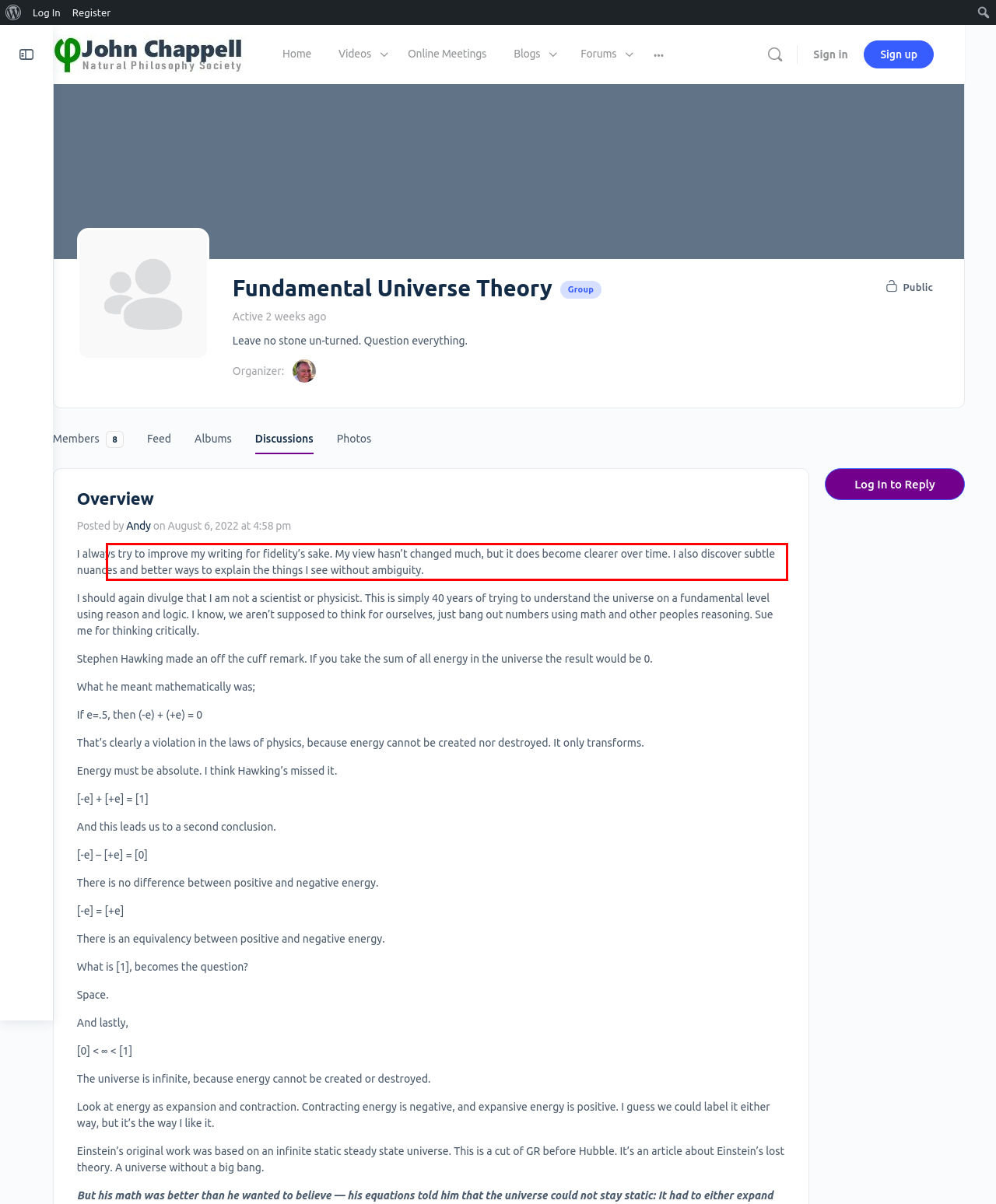By examining the provided screenshot of a webpage, recognize the text within the red bounding box and generate its text content.

I always try to improve my writing for fidelity’s sake. My view hasn’t changed much, but it does become clearer over time. I also discover subtle nuances and better ways to explain the things I see without ambiguity.